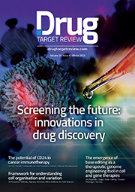What is the main theme of the cover art? Observe the screenshot and provide a one-word or short phrase answer.

Scientific innovations